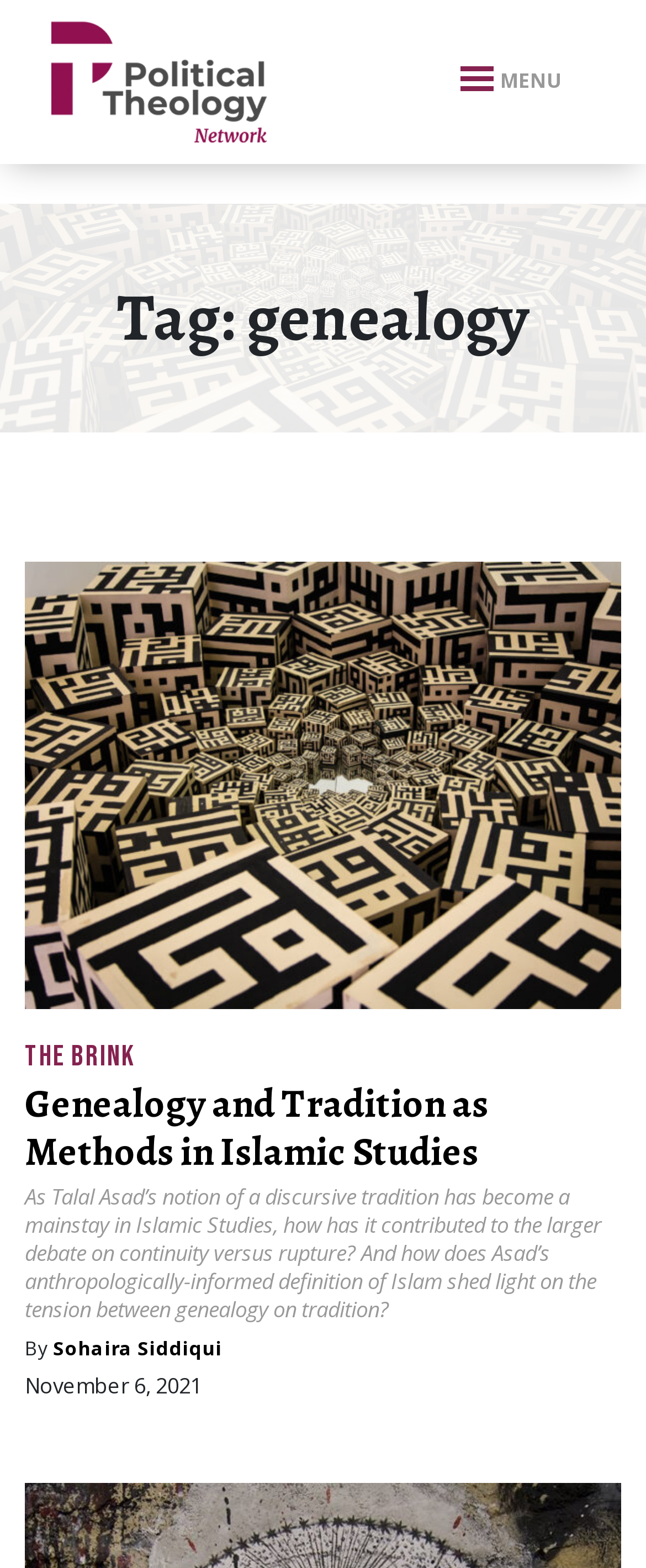Using the description "The Brink", predict the bounding box of the relevant HTML element.

[0.038, 0.663, 0.21, 0.685]